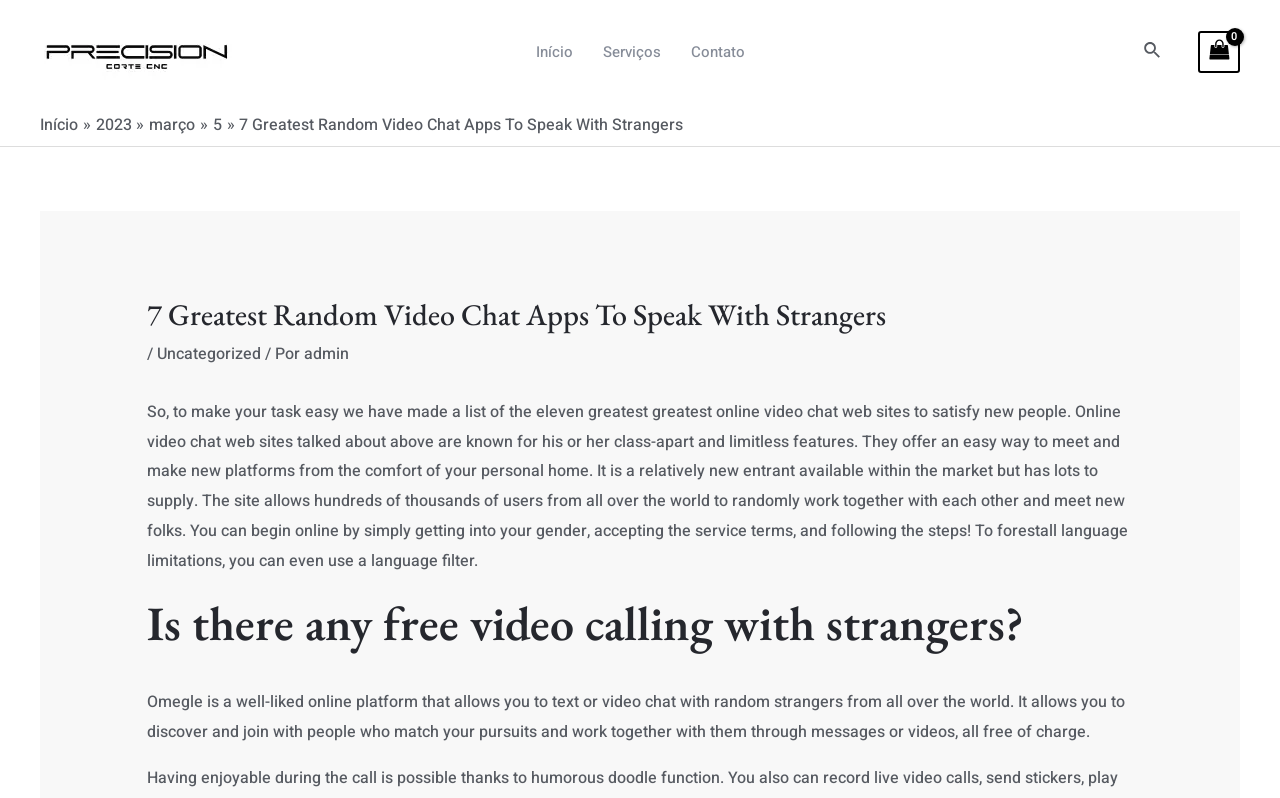Identify the bounding box coordinates for the region to click in order to carry out this instruction: "Read about Theoretical Frameworks". Provide the coordinates using four float numbers between 0 and 1, formatted as [left, top, right, bottom].

None